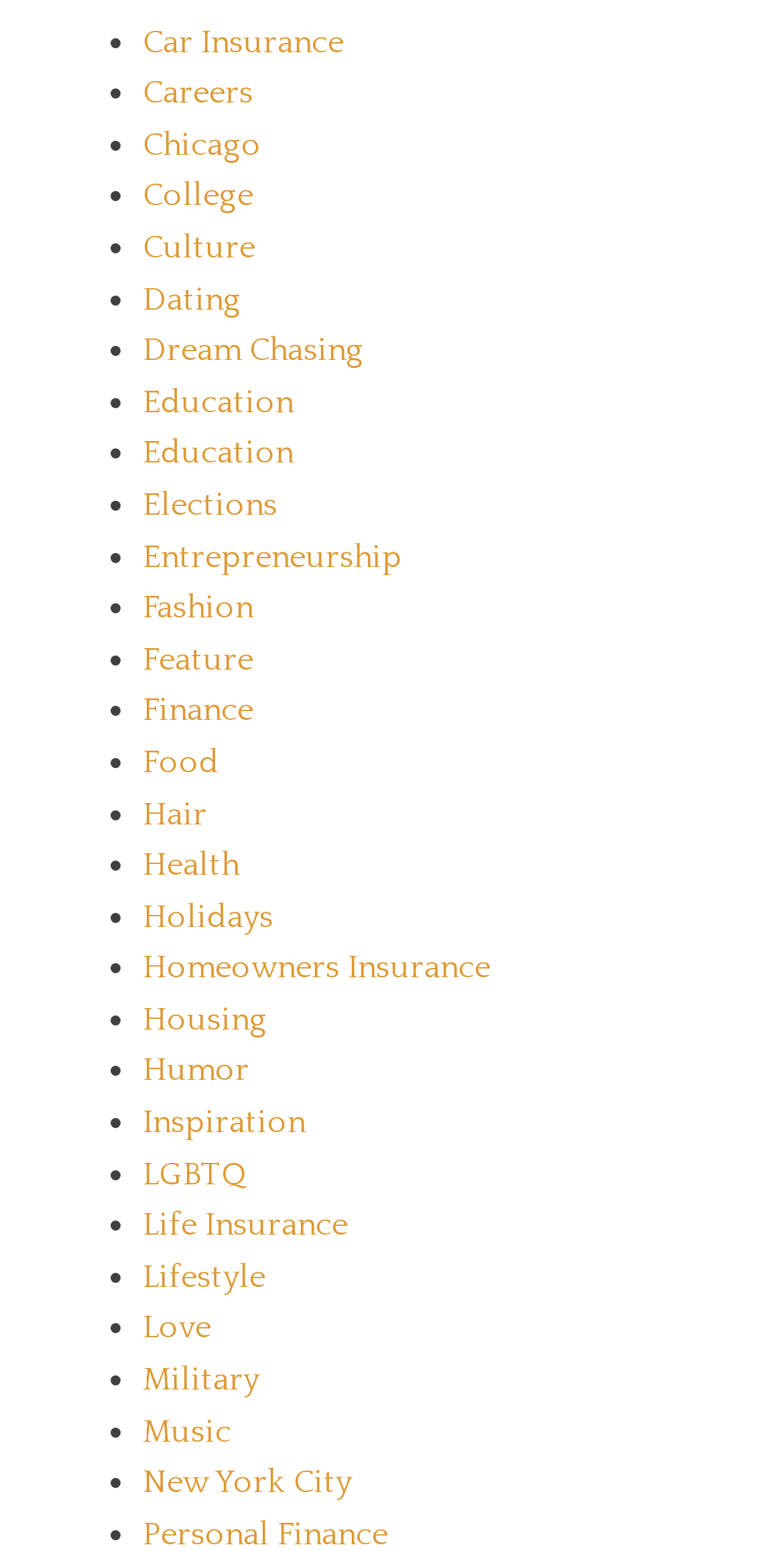Are the links in the list organized alphabetically?
From the image, respond using a single word or phrase.

Yes